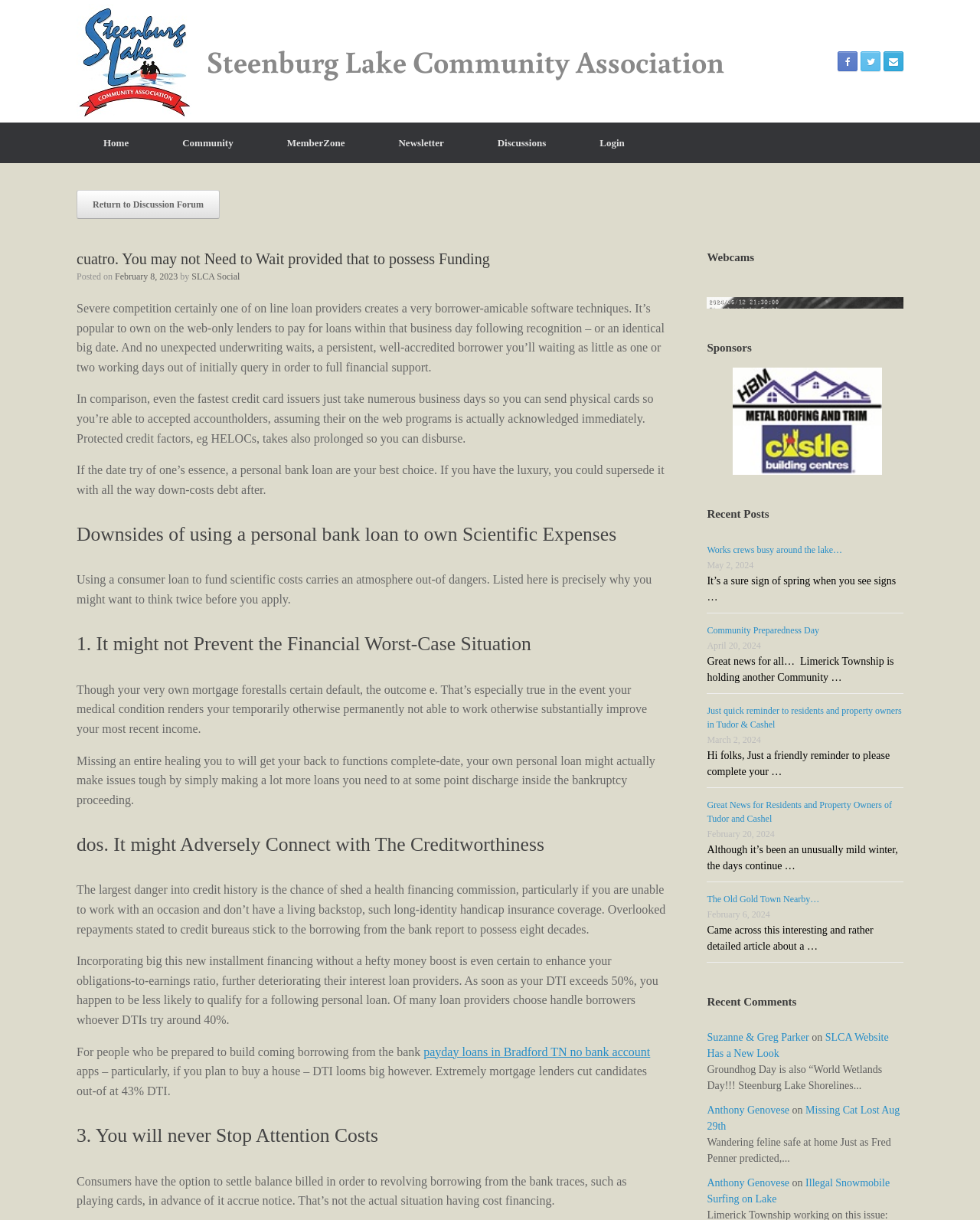Please predict the bounding box coordinates of the element's region where a click is necessary to complete the following instruction: "Click the 'Login' link". The coordinates should be represented by four float numbers between 0 and 1, i.e., [left, top, right, bottom].

[0.585, 0.1, 0.665, 0.134]